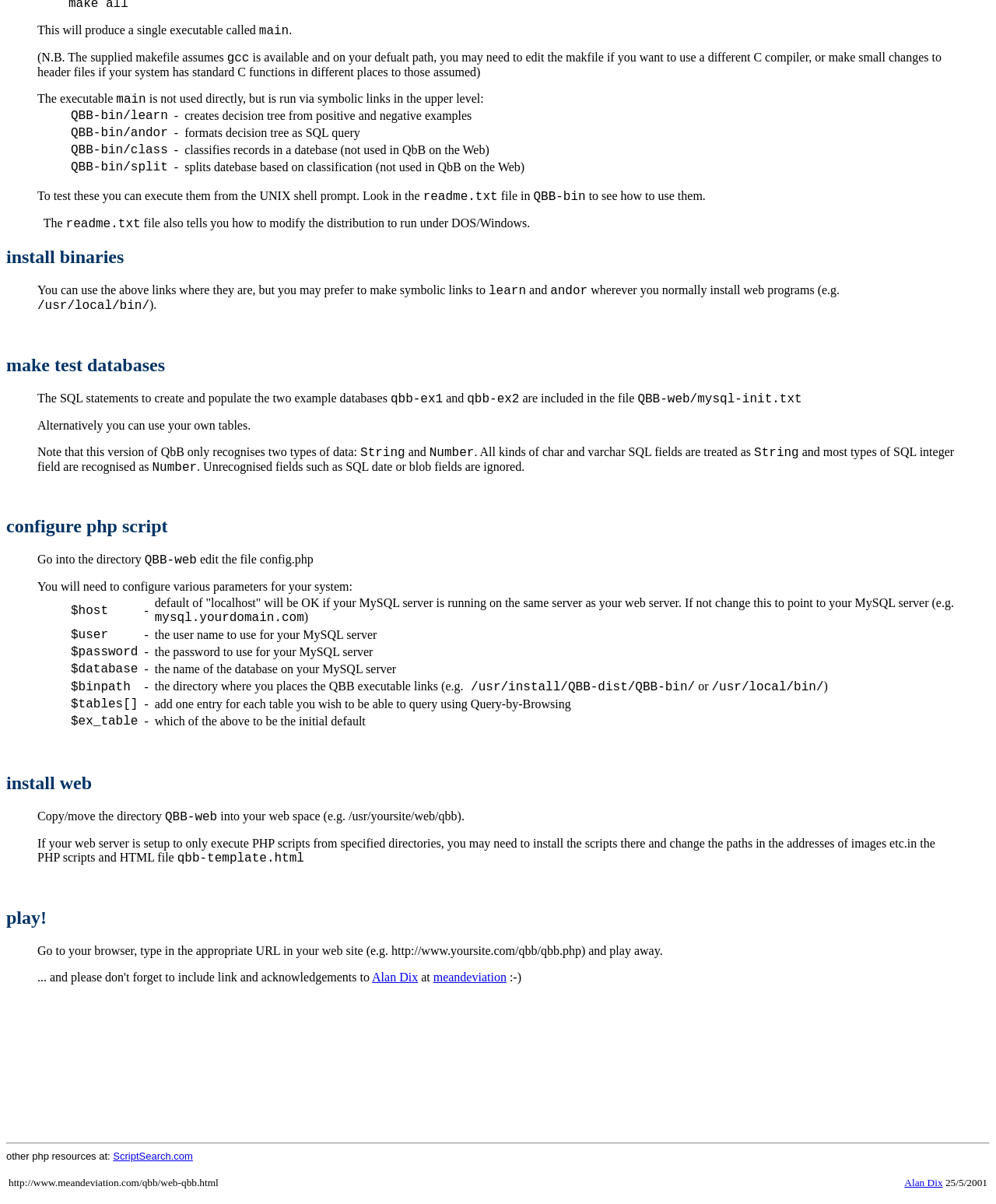Extract the bounding box of the UI element described as: "ScriptSearch.com".

[0.114, 0.955, 0.194, 0.965]